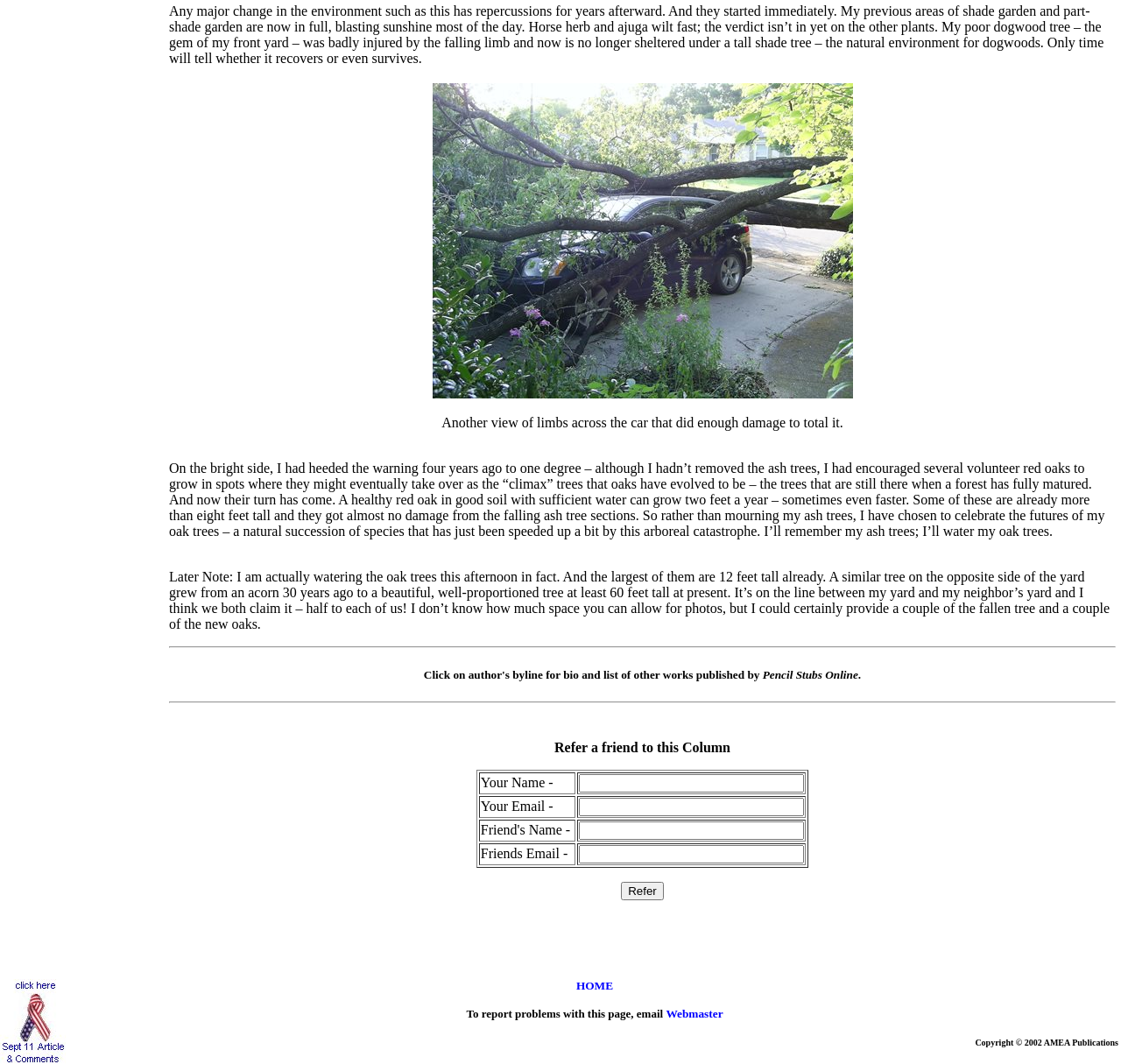Bounding box coordinates are to be given in the format (top-left x, top-left y, bottom-right x, bottom-right y). All values must be floating point numbers between 0 and 1. Provide the bounding box coordinate for the UI element described as: HOME

[0.514, 0.92, 0.547, 0.932]